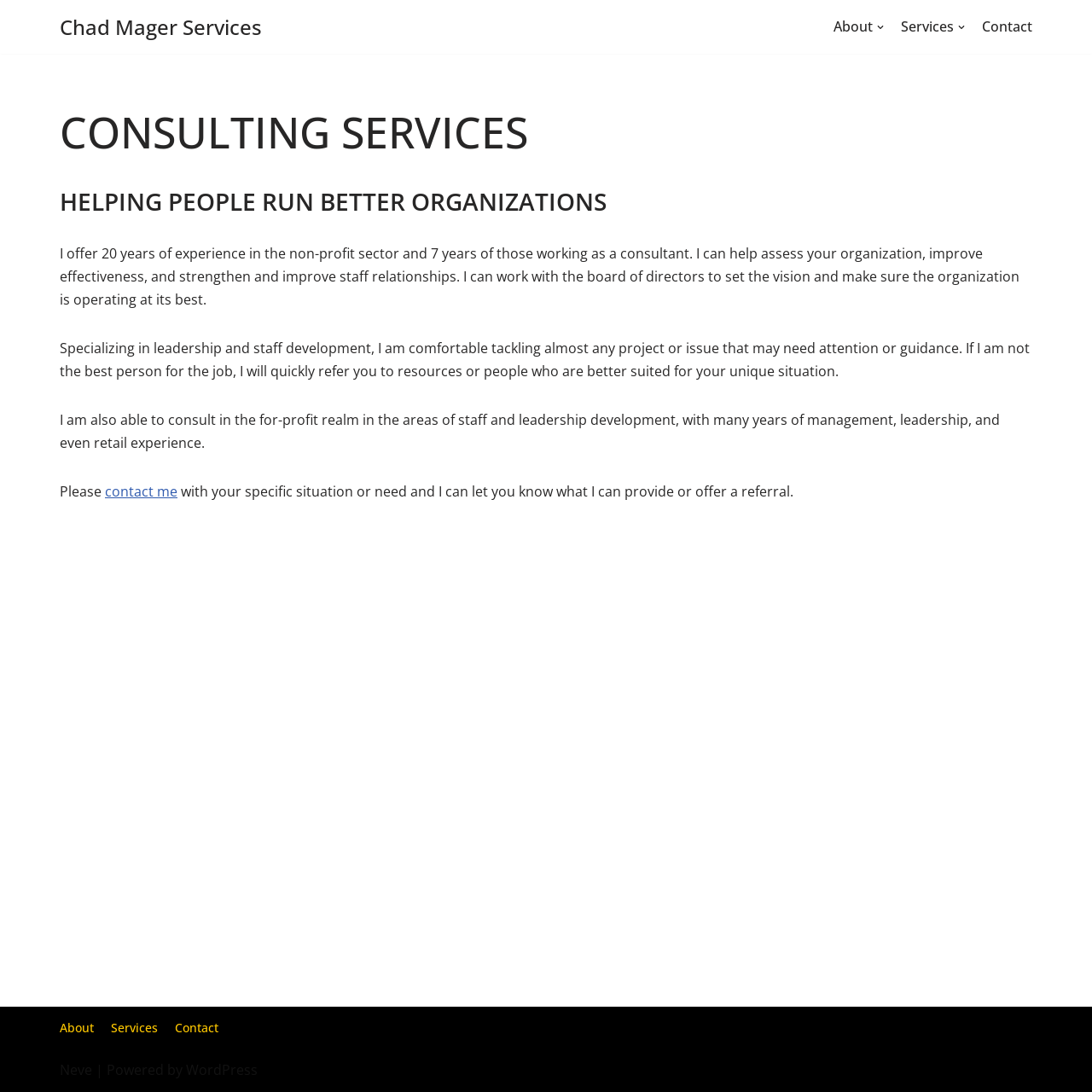Please give the bounding box coordinates of the area that should be clicked to fulfill the following instruction: "view services". The coordinates should be in the format of four float numbers from 0 to 1, i.e., [left, top, right, bottom].

[0.825, 0.015, 0.884, 0.035]